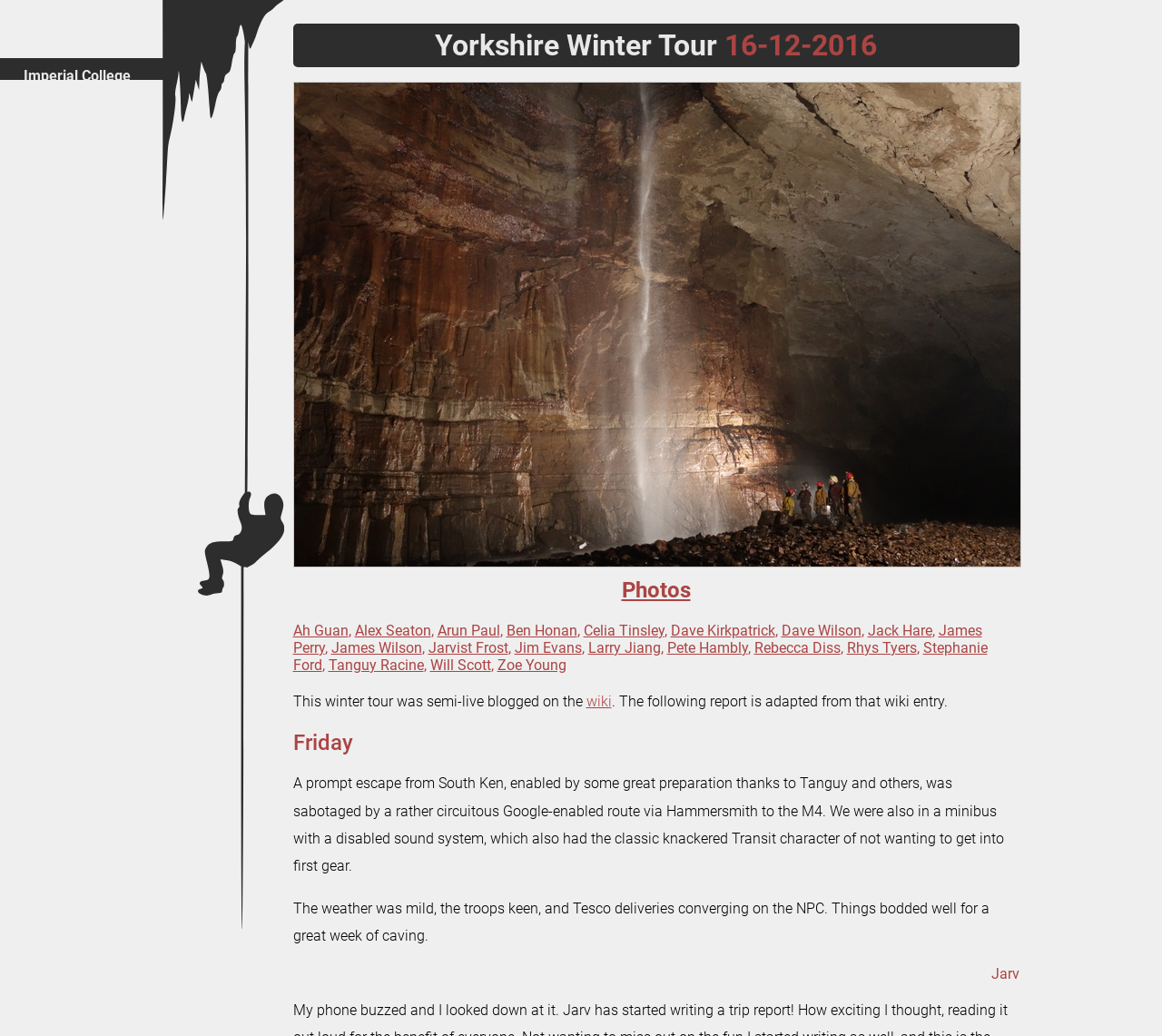Please specify the bounding box coordinates of the clickable region necessary for completing the following instruction: "Sign in". The coordinates must consist of four float numbers between 0 and 1, i.e., [left, top, right, bottom].

[0.0, 0.156, 0.141, 0.187]